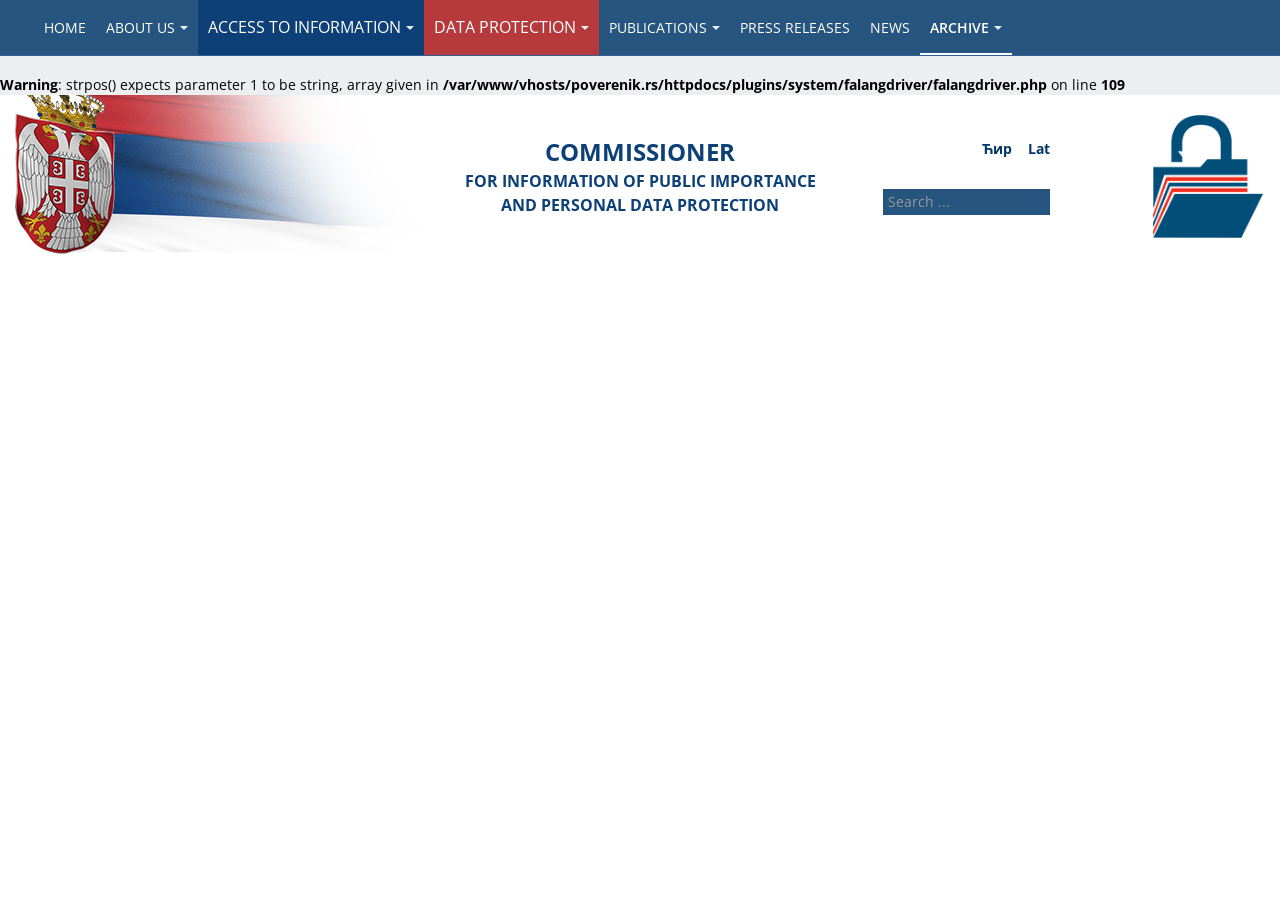Provide a brief response in the form of a single word or phrase:
What is the logo of the organization?

logo novi